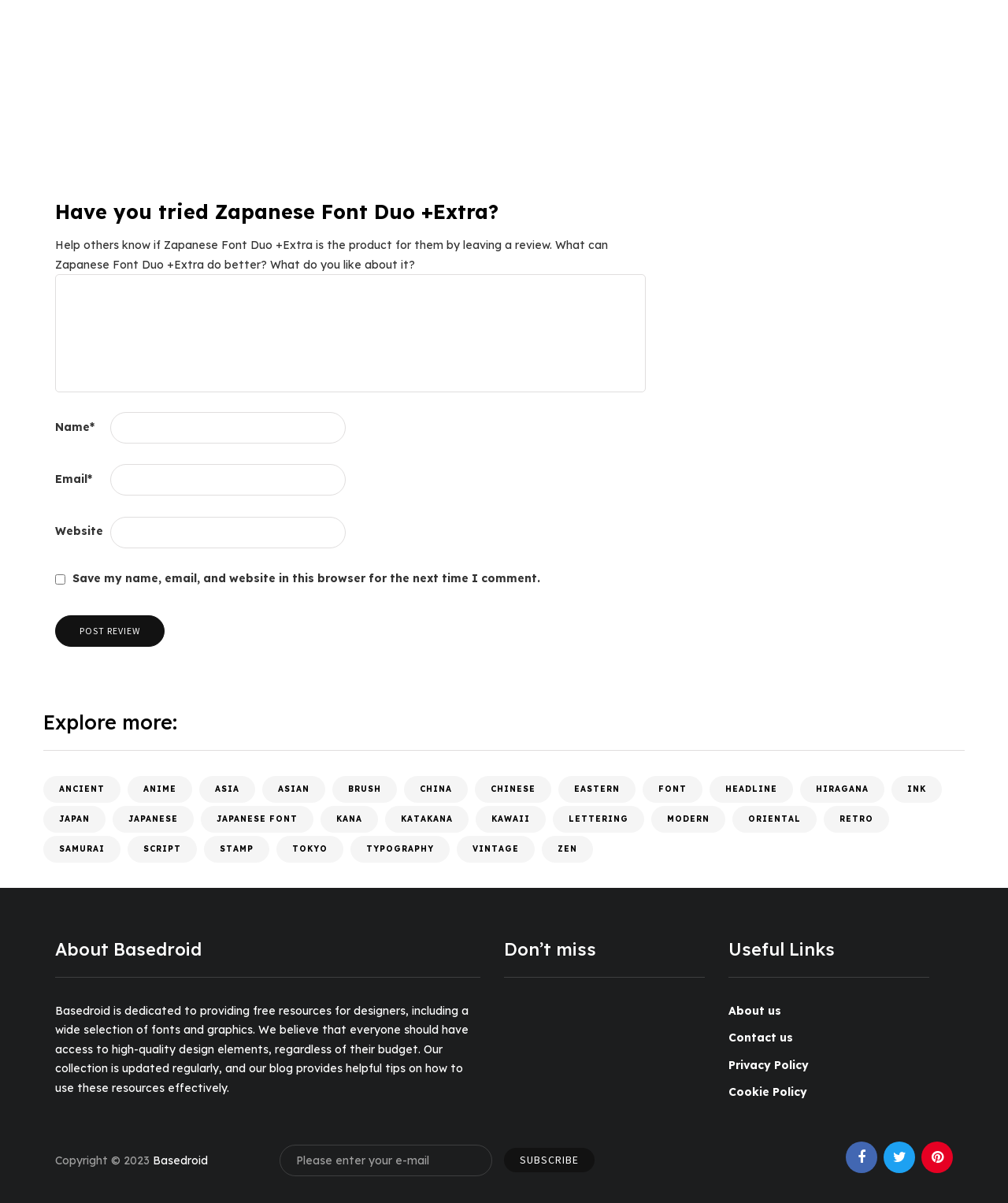Locate the bounding box coordinates of the element that needs to be clicked to carry out the instruction: "Follow the link to the news article 'Govt to rope in medical interns, final yr MBBS students to fight new Covid wave'". The coordinates should be given as four float numbers ranging from 0 to 1, i.e., [left, top, right, bottom].

None